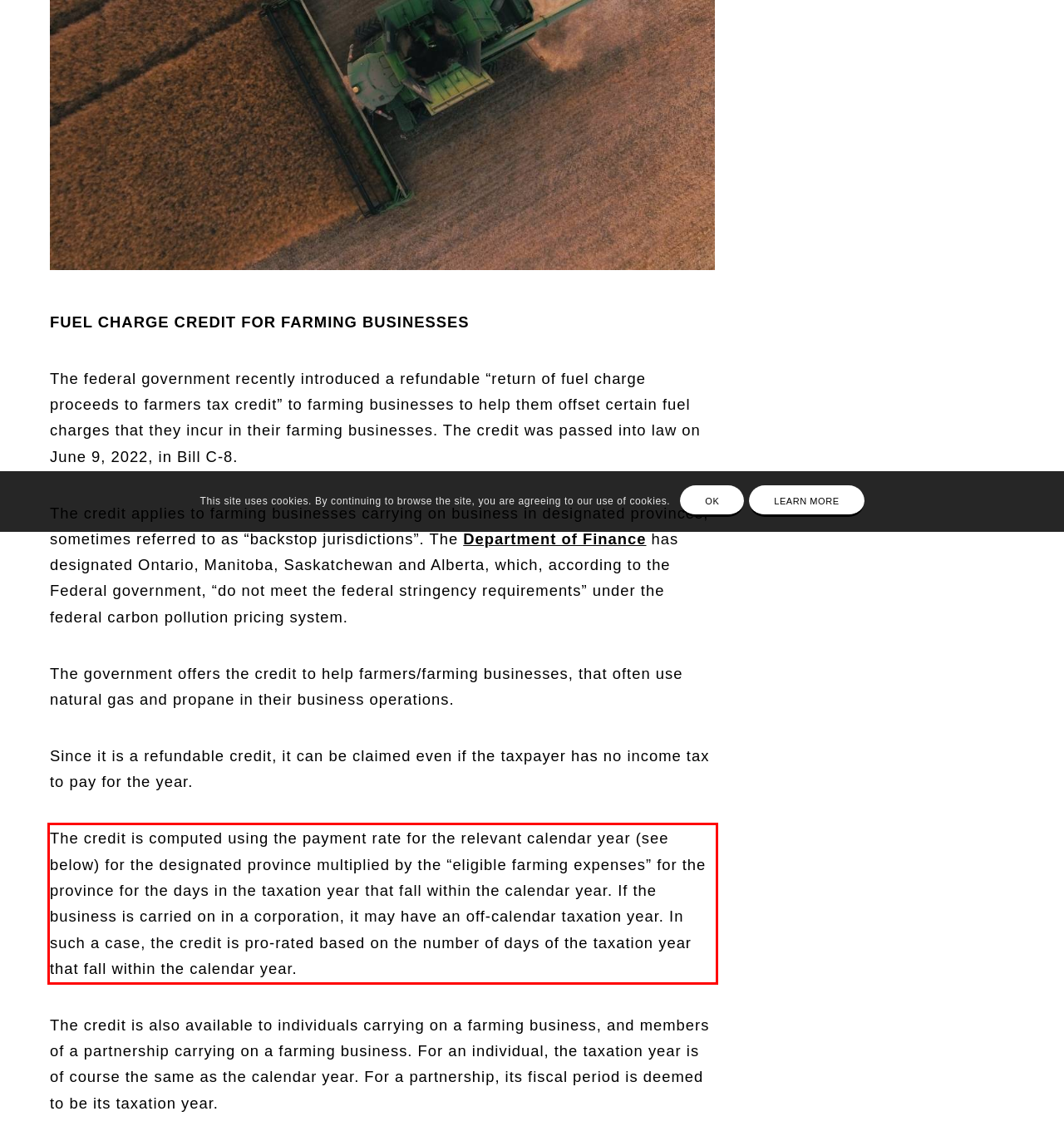Examine the screenshot of the webpage, locate the red bounding box, and generate the text contained within it.

The credit is computed using the payment rate for the relevant calendar year (see below) for the designated province multiplied by the “eligible farming expenses” for the province for the days in the taxation year that fall within the calendar year. If the business is carried on in a corporation, it may have an off-calendar taxation year. In such a case, the credit is pro-rated based on the number of days of the taxation year that fall within the calendar year.